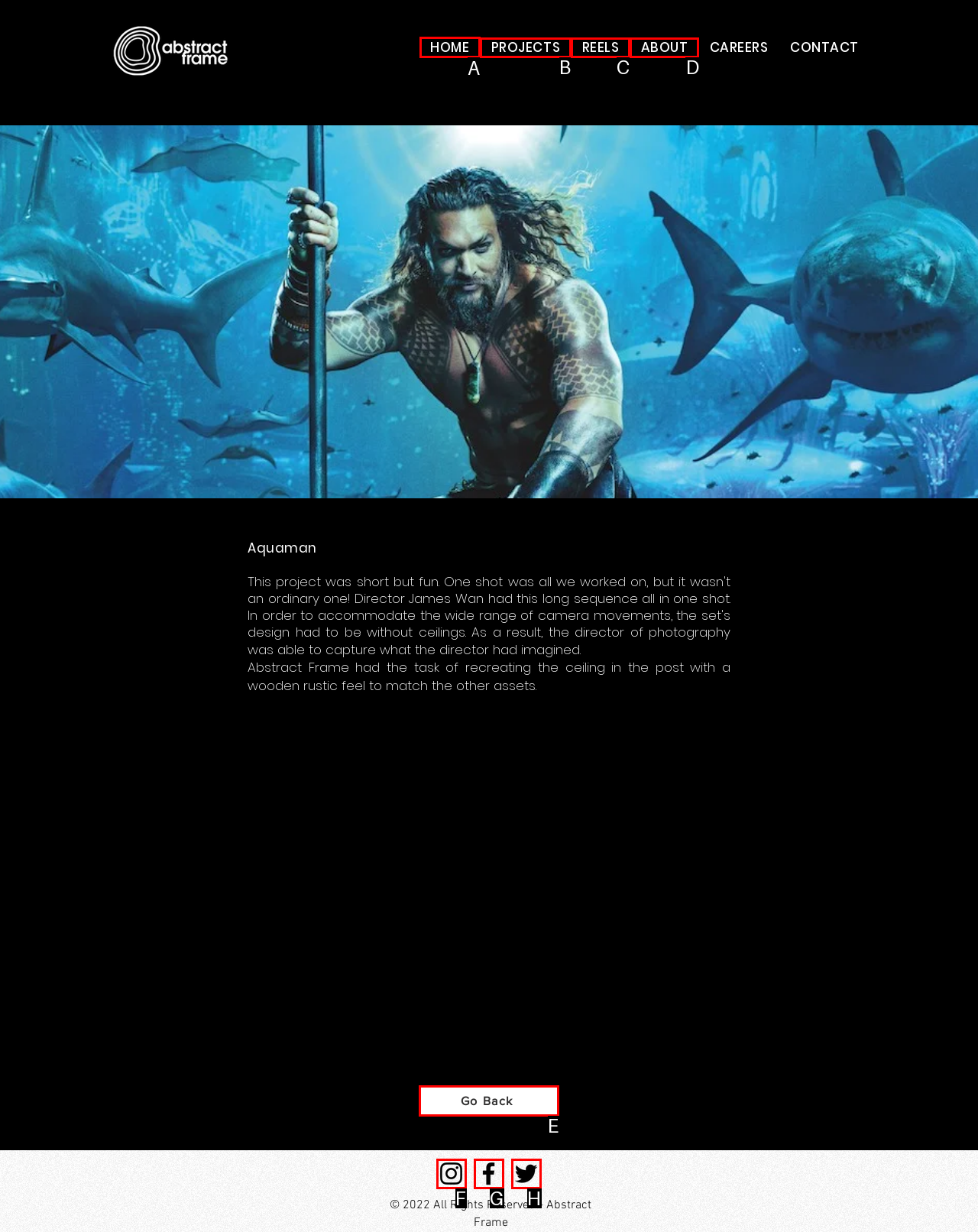Which option should be clicked to complete this task: click the HOME link
Reply with the letter of the correct choice from the given choices.

A